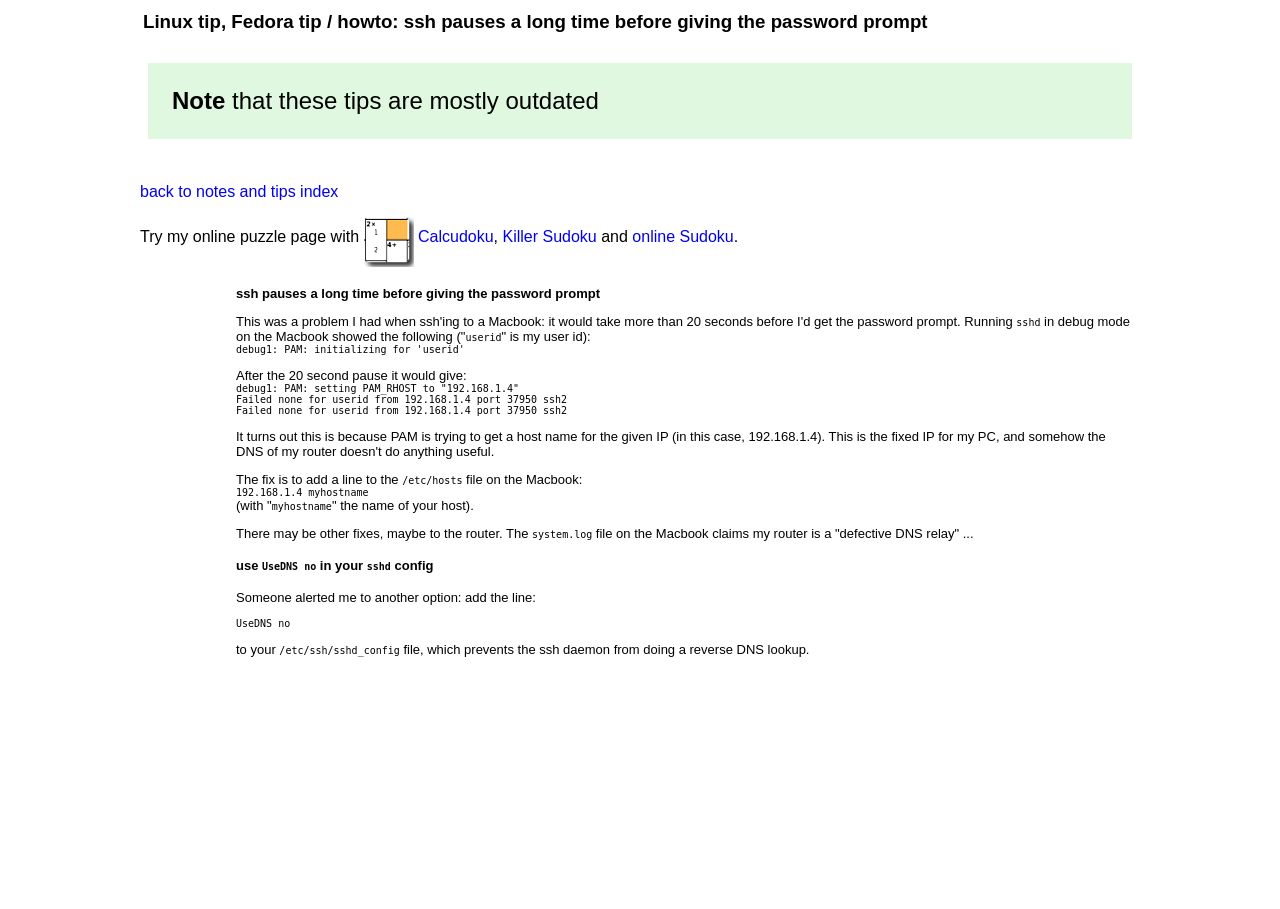Reply to the question with a single word or phrase:
What is the author's online puzzle page?

Calcudoku, Killer Sudoku, online Sudoku